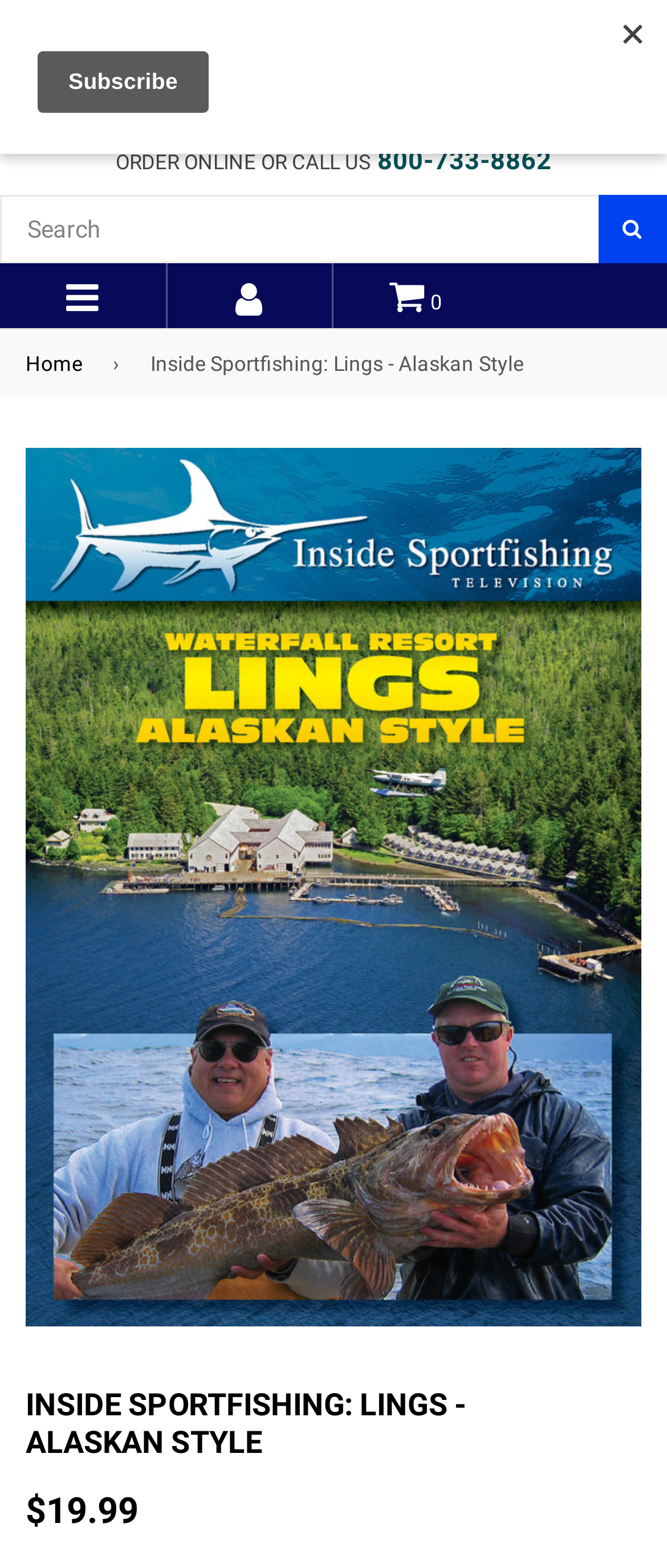What is the price of the product?
Please provide a comprehensive answer based on the information in the image.

I found the price by looking at the bottom section of the webpage, where it displays the product information, and saw the price listed as '$19.99'.